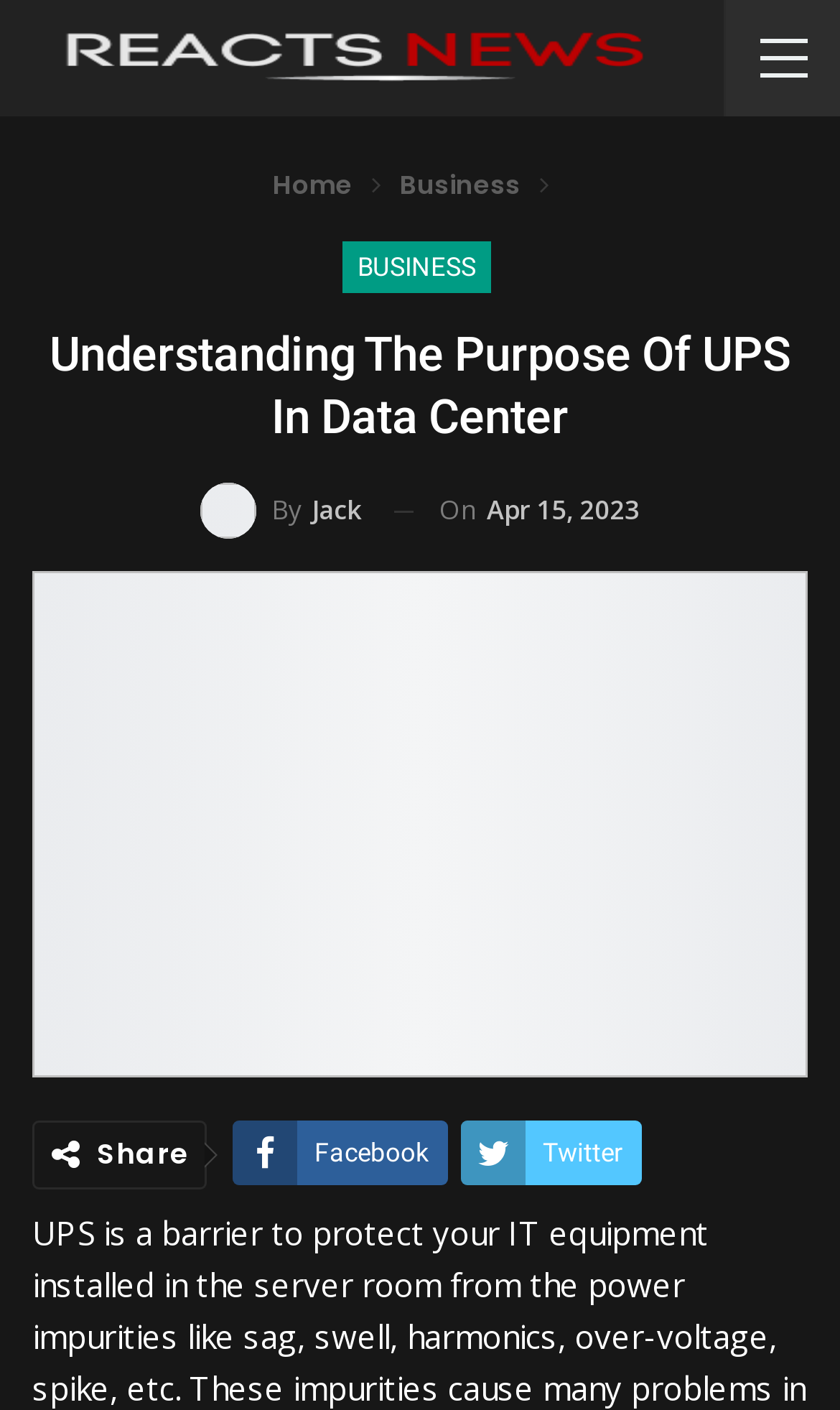Generate the text content of the main heading of the webpage.

Understanding The Purpose Of UPS In Data Center